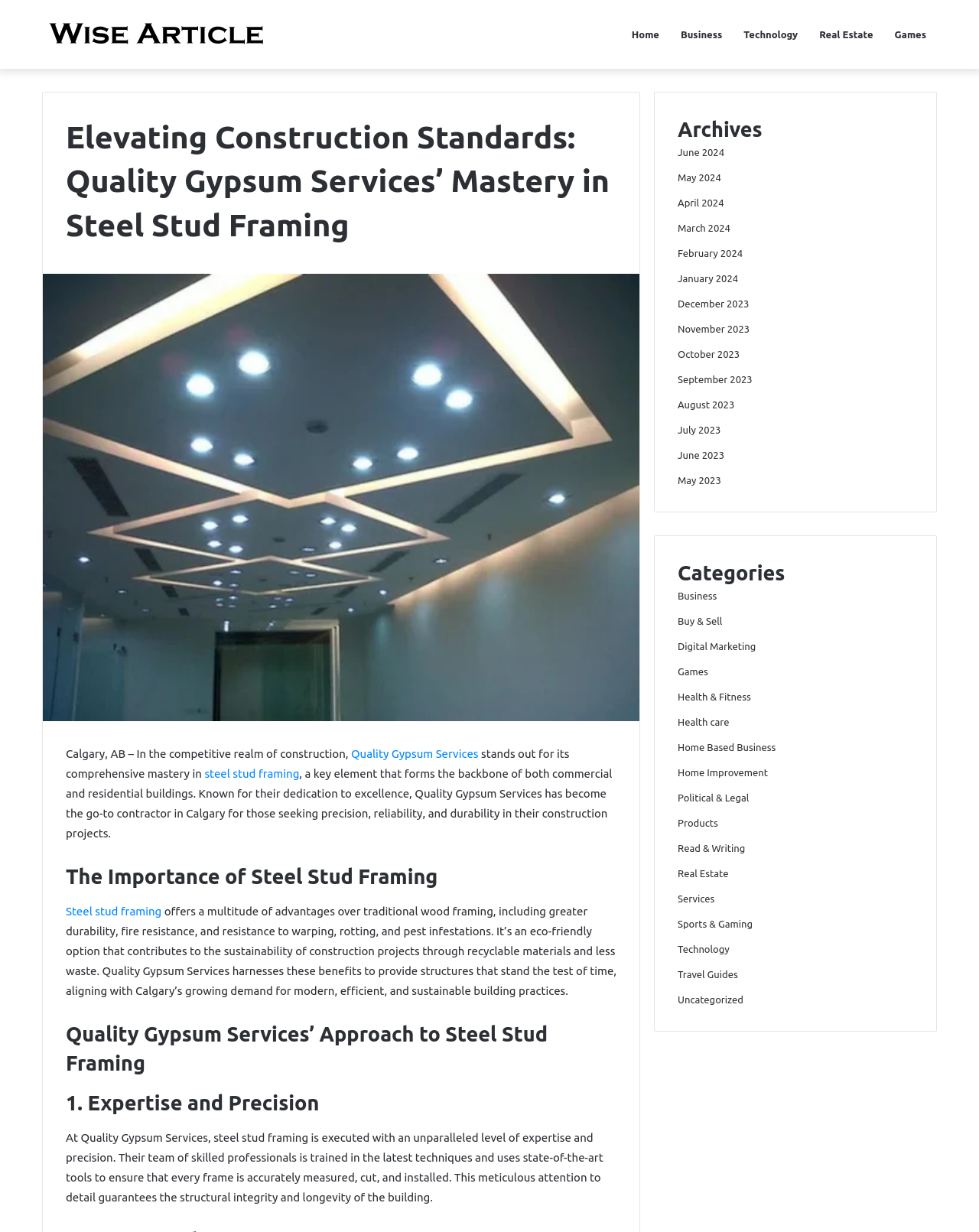Offer an in-depth caption of the entire webpage.

The webpage is about Quality Gypsum Services, a company that specializes in steel stud framing for commercial and residential buildings. At the top of the page, there is a primary navigation menu with links to different sections, including Home, Business, Technology, Real Estate, and Games. Below the navigation menu, there is a header section with a heading that reads "Elevating Construction Standards: Quality Gypsum Services’ Mastery in Steel Stud Framing". 

To the right of the header, there is an image of Quality Gypsum Services. Below the header, there is a paragraph of text that describes the company's expertise in steel stud framing and its benefits, including durability, fire resistance, and sustainability. 

The page is divided into sections, each with its own heading. The first section is titled "The Importance of Steel Stud Framing" and describes the advantages of steel stud framing over traditional wood framing. The second section is titled "Quality Gypsum Services’ Approach to Steel Stud Framing" and outlines the company's approach to steel stud framing, including its expertise and precision. 

On the right side of the page, there is a sidebar with links to archives, categorized by month, and categories, including Business, Digital Marketing, Games, and Real Estate, among others.